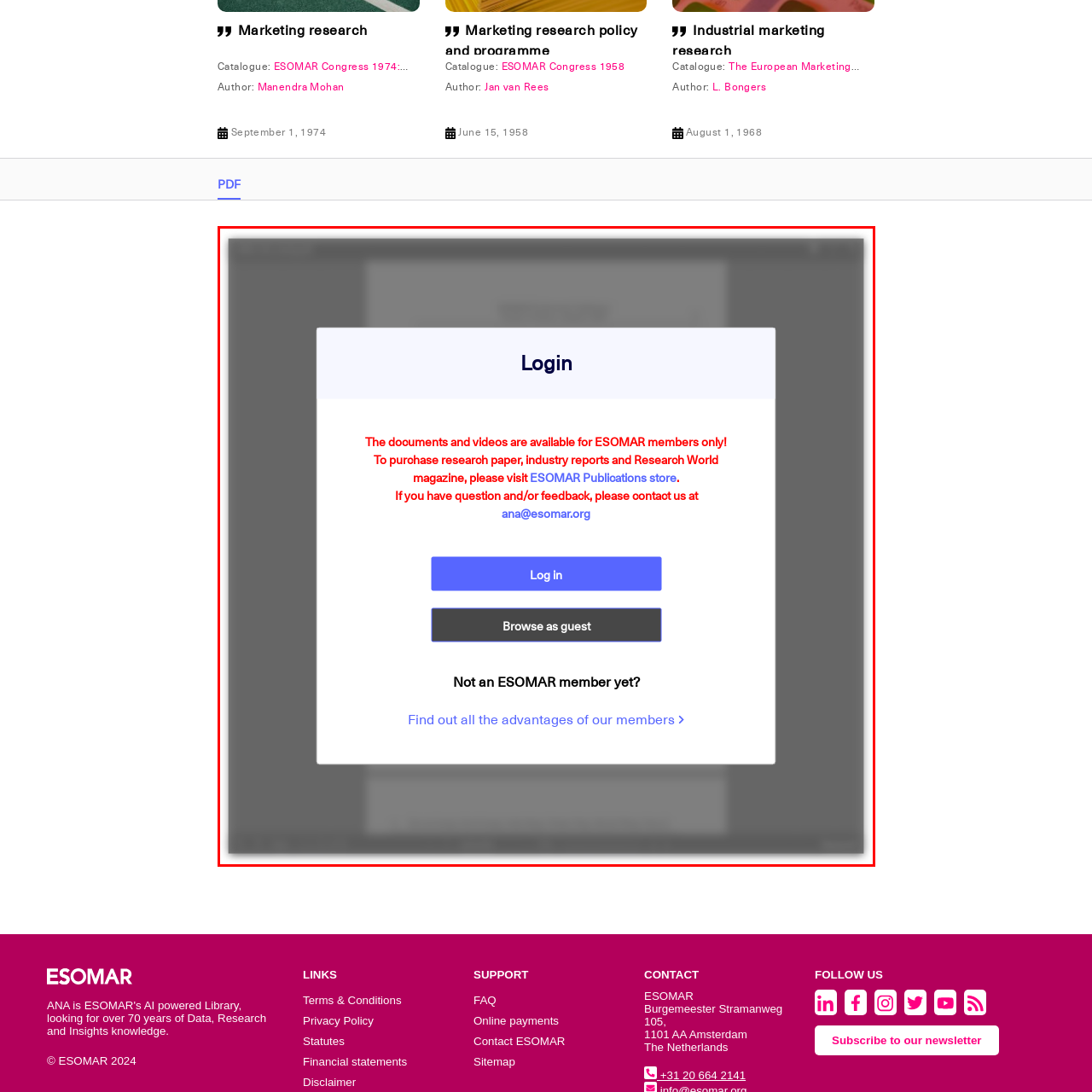Look at the image enclosed by the red boundary and give a detailed answer to the following question, grounding your response in the image's content: 
What is the email address for further inquiries or feedback?

The caption does not explicitly mention the email address for further inquiries or feedback, but it does mention that there is a link included for such purposes.